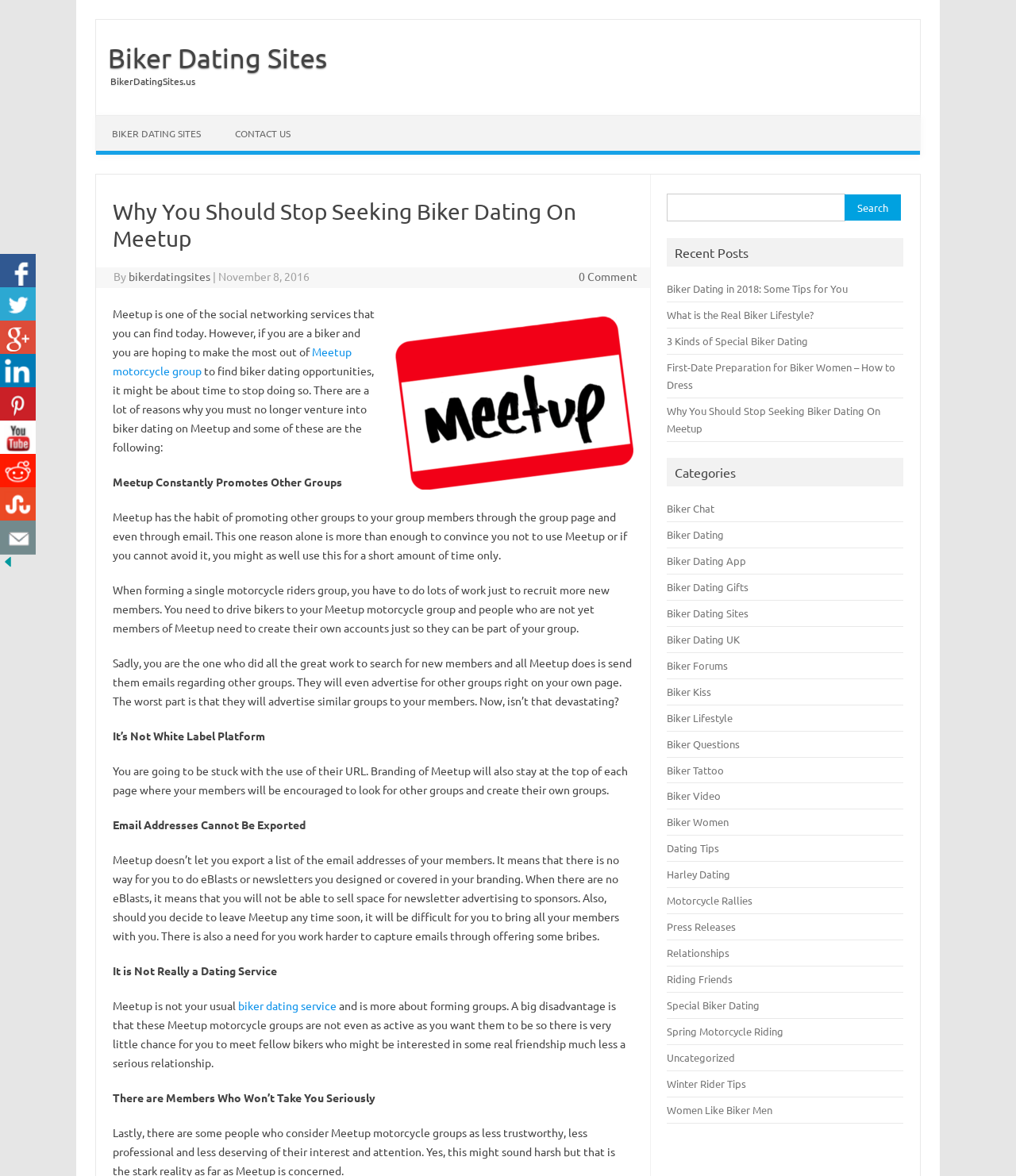Find the bounding box coordinates of the element to click in order to complete this instruction: "Search for biker dating sites". The bounding box coordinates must be four float numbers between 0 and 1, denoted as [left, top, right, bottom].

[0.657, 0.165, 0.832, 0.188]